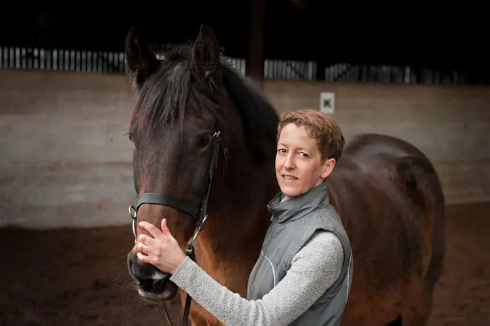Elaborate on the contents of the image in a comprehensive manner.

This image captures a serene moment between a woman and her horse, Echo, taken in Holbrook on a cold and wet day in December 2010. The setting appears to be an indoor arena, with a rustic background that hints at a countryside atmosphere. The woman, dressed warmly in a grey vest with a light long-sleeve top, displays a calm and confident smile while gently holding Echo, who stands closely beside her. The horse, with its dark coat and noble presence, seems at ease, as both share a mutual connection amidst the less-than-ideal lighting conditions of the venue. This scene highlights the dedication to equine photography, showcasing the challenges faced by the photographer while also celebrating the beauty of horse portraits. The image exemplifies the bond between horse and handler and captures a moment that speaks volumes about their relationship.